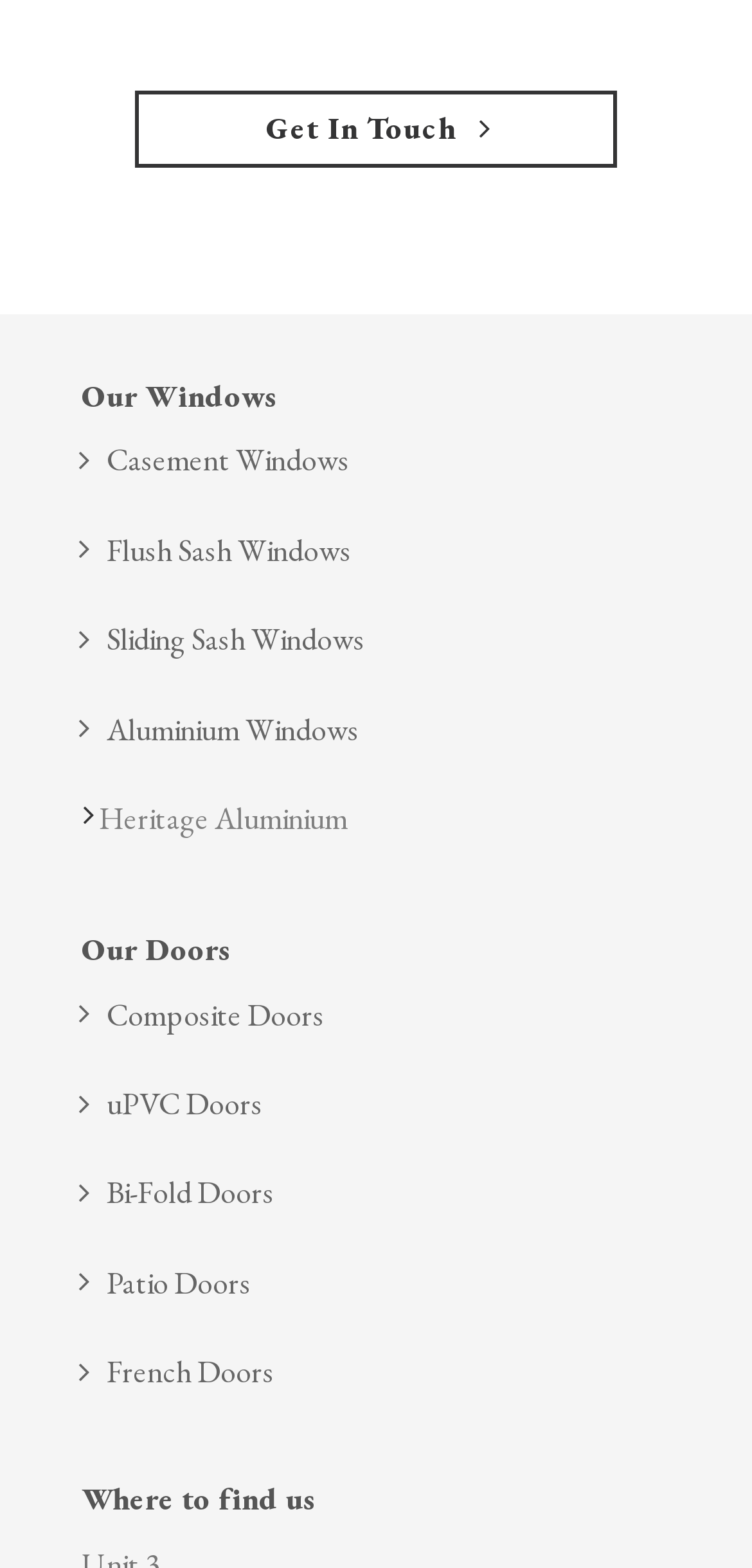Respond to the following question using a concise word or phrase: 
What is the common icon used in the links under 'Our Windows' and 'Our Doors'?

